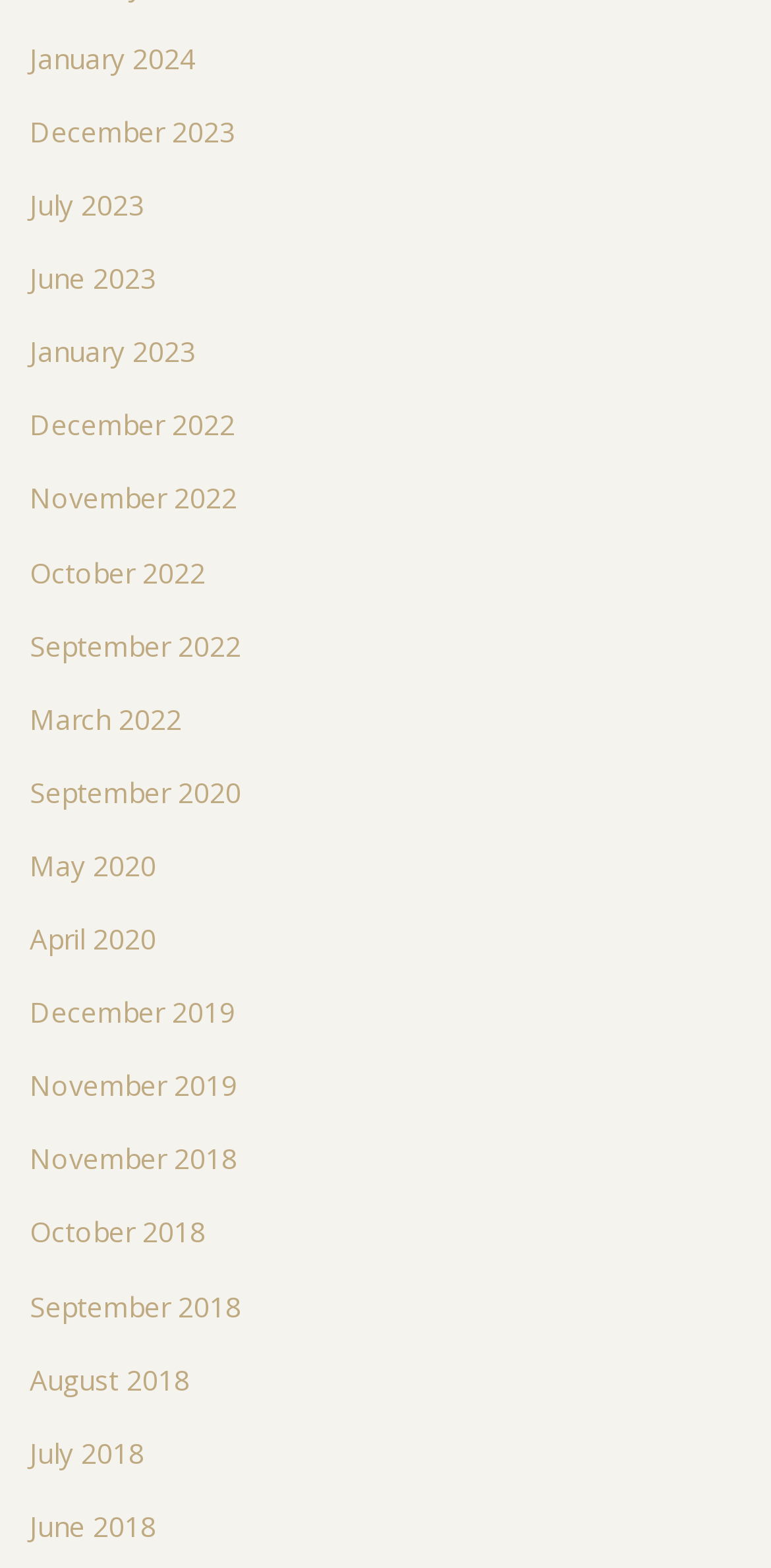Identify the bounding box for the UI element described as: "December 2023". Ensure the coordinates are four float numbers between 0 and 1, formatted as [left, top, right, bottom].

[0.038, 0.072, 0.305, 0.096]